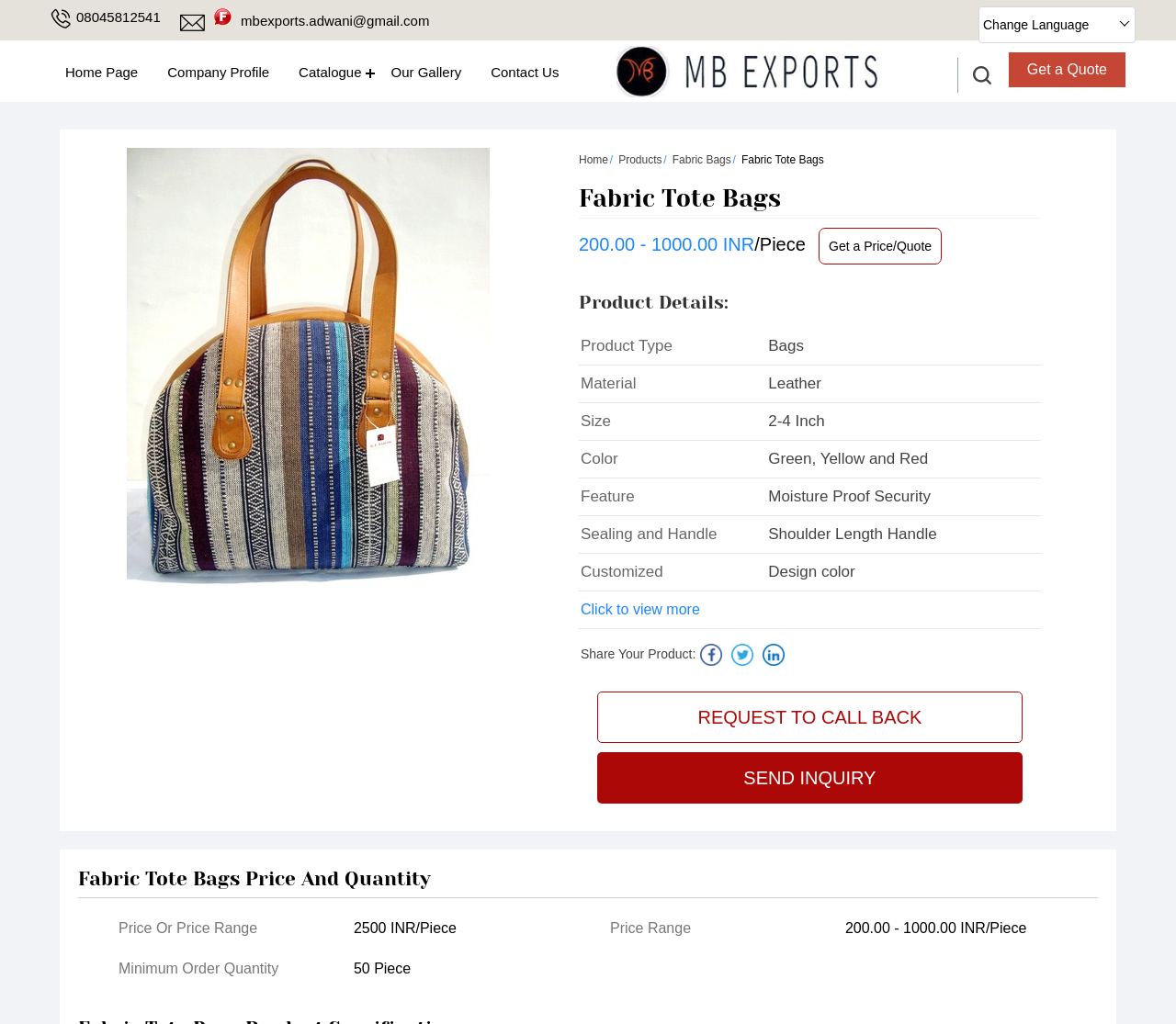Pinpoint the bounding box coordinates of the element to be clicked to execute the instruction: "Share to email".

None